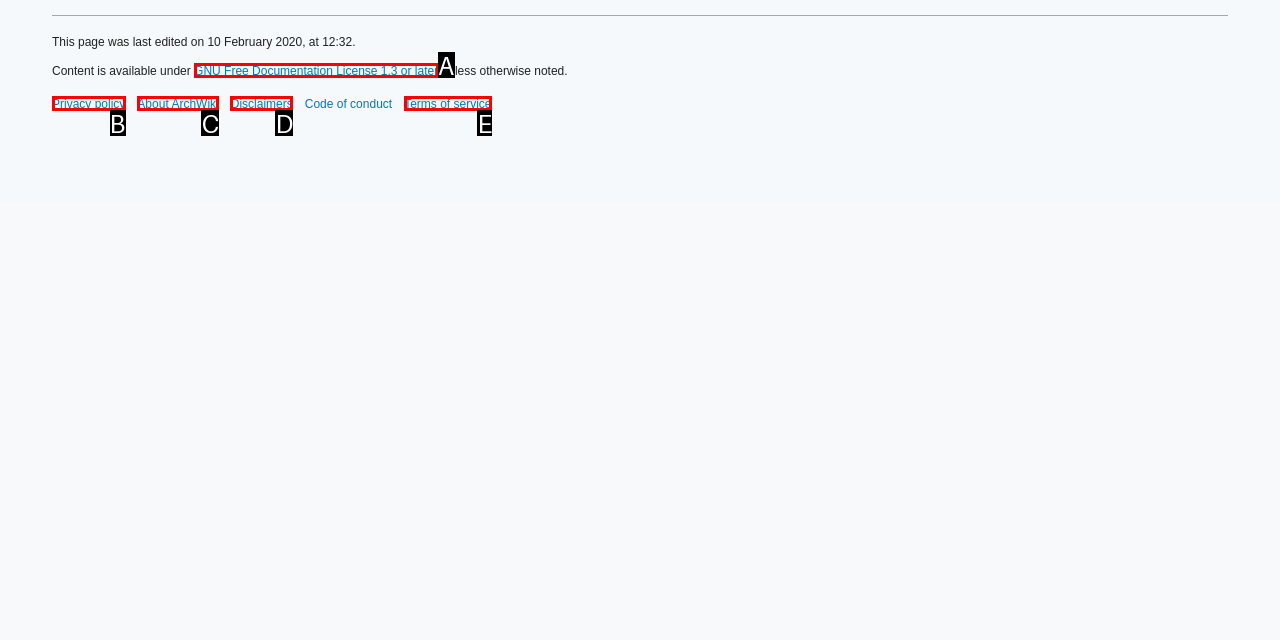Select the HTML element that corresponds to the description: Disclaimers. Reply with the letter of the correct option.

D